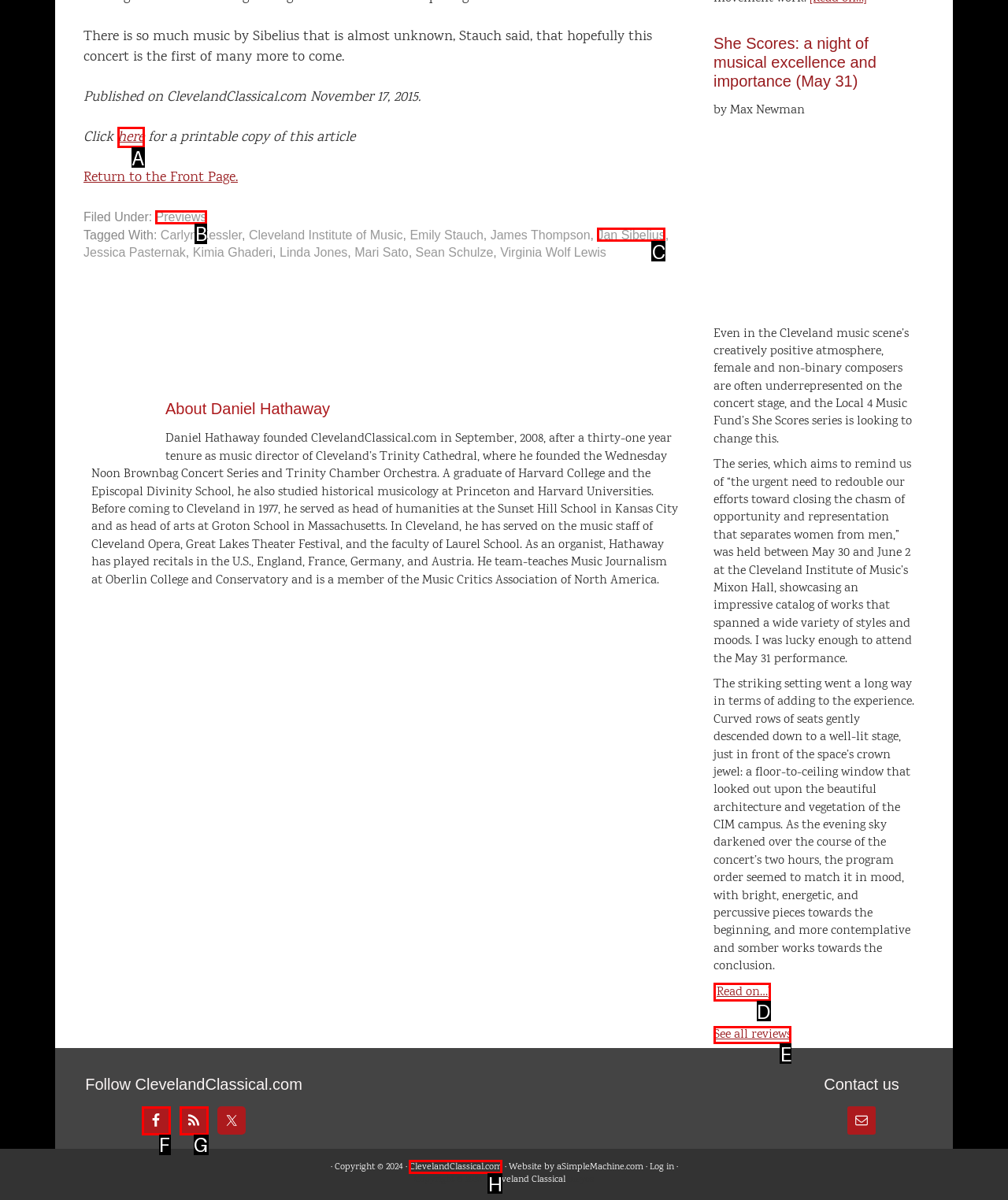Find the appropriate UI element to complete the task: View all reviews. Indicate your choice by providing the letter of the element.

E